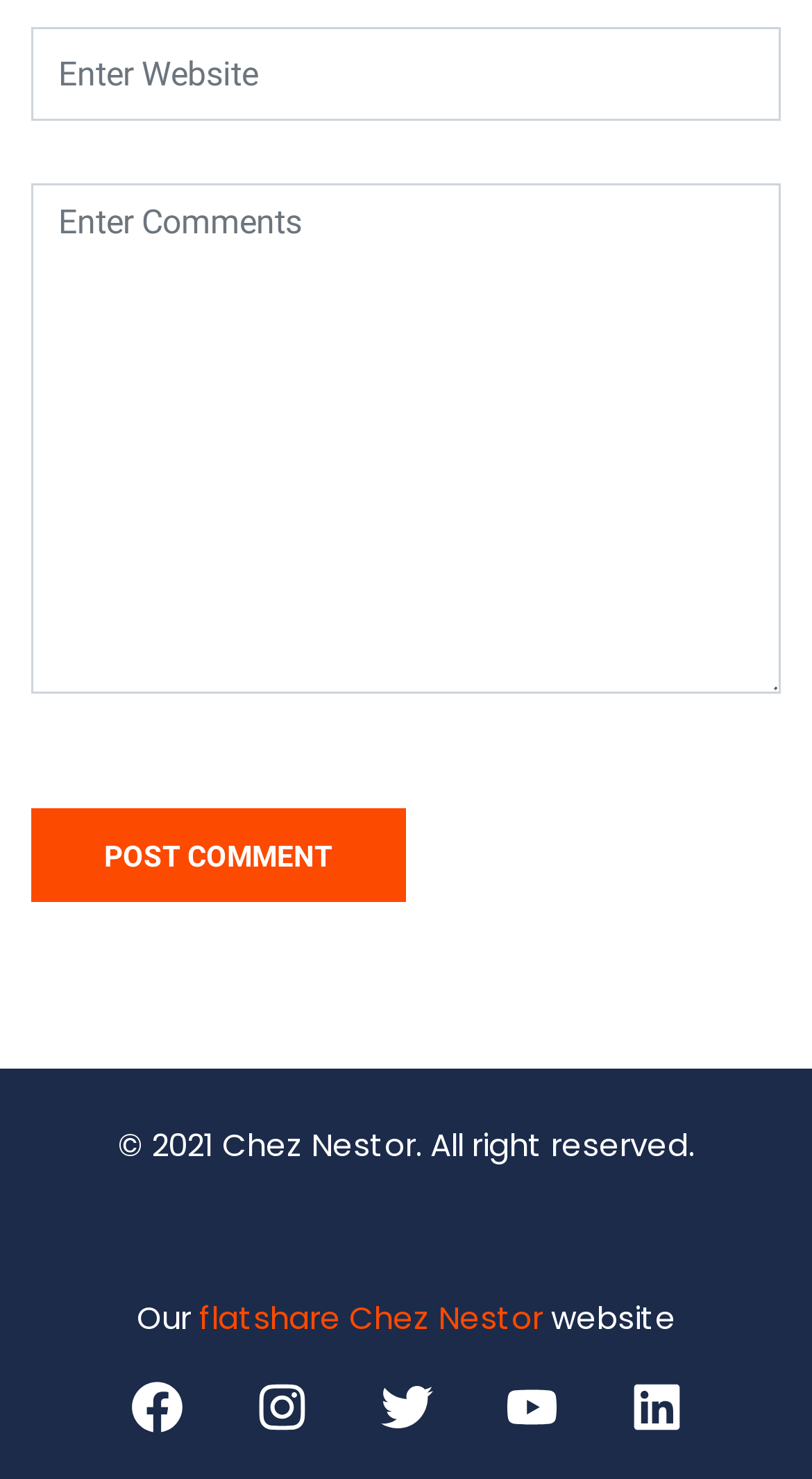How many social media links are there?
Answer with a single word or phrase by referring to the visual content.

5